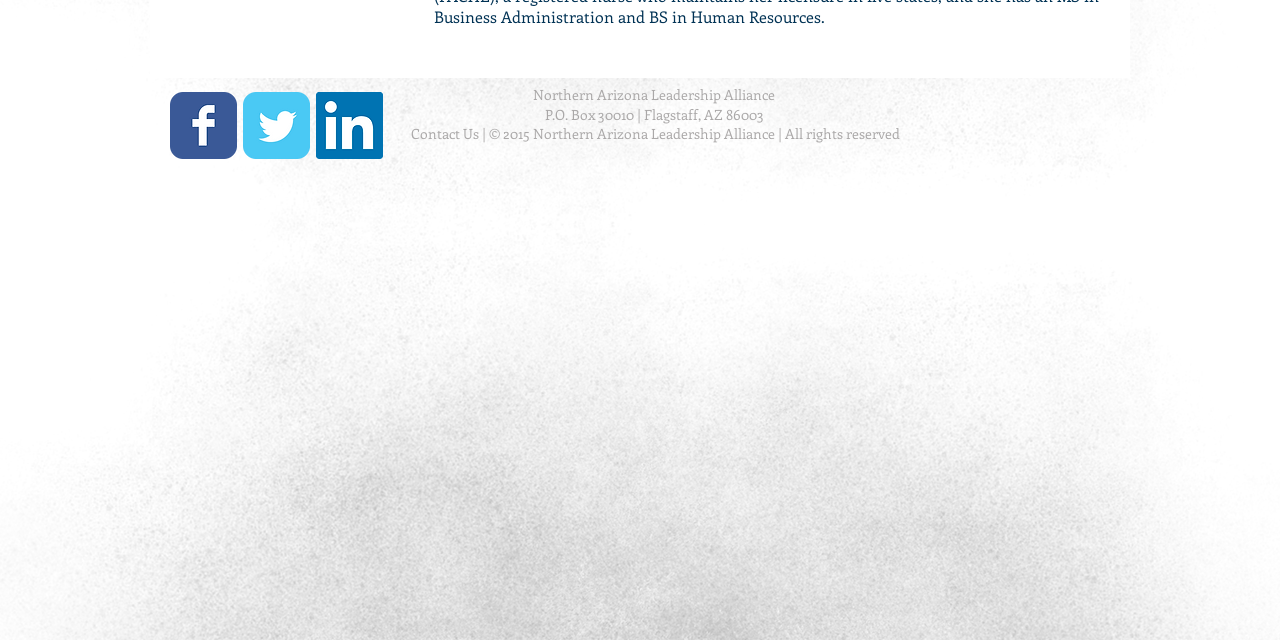Determine the bounding box of the UI element mentioned here: "Contact Us". The coordinates must be in the format [left, top, right, bottom] with values ranging from 0 to 1.

[0.321, 0.194, 0.374, 0.224]